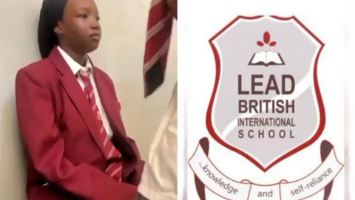Using the image as a reference, answer the following question in as much detail as possible:
What incident prompted a governmental response?

The image is contextualized within the recent discussions surrounding a viral bullying incident at the school, which prompted a governmental response to investigate the issue, indicating that the incident was severe and required official attention.